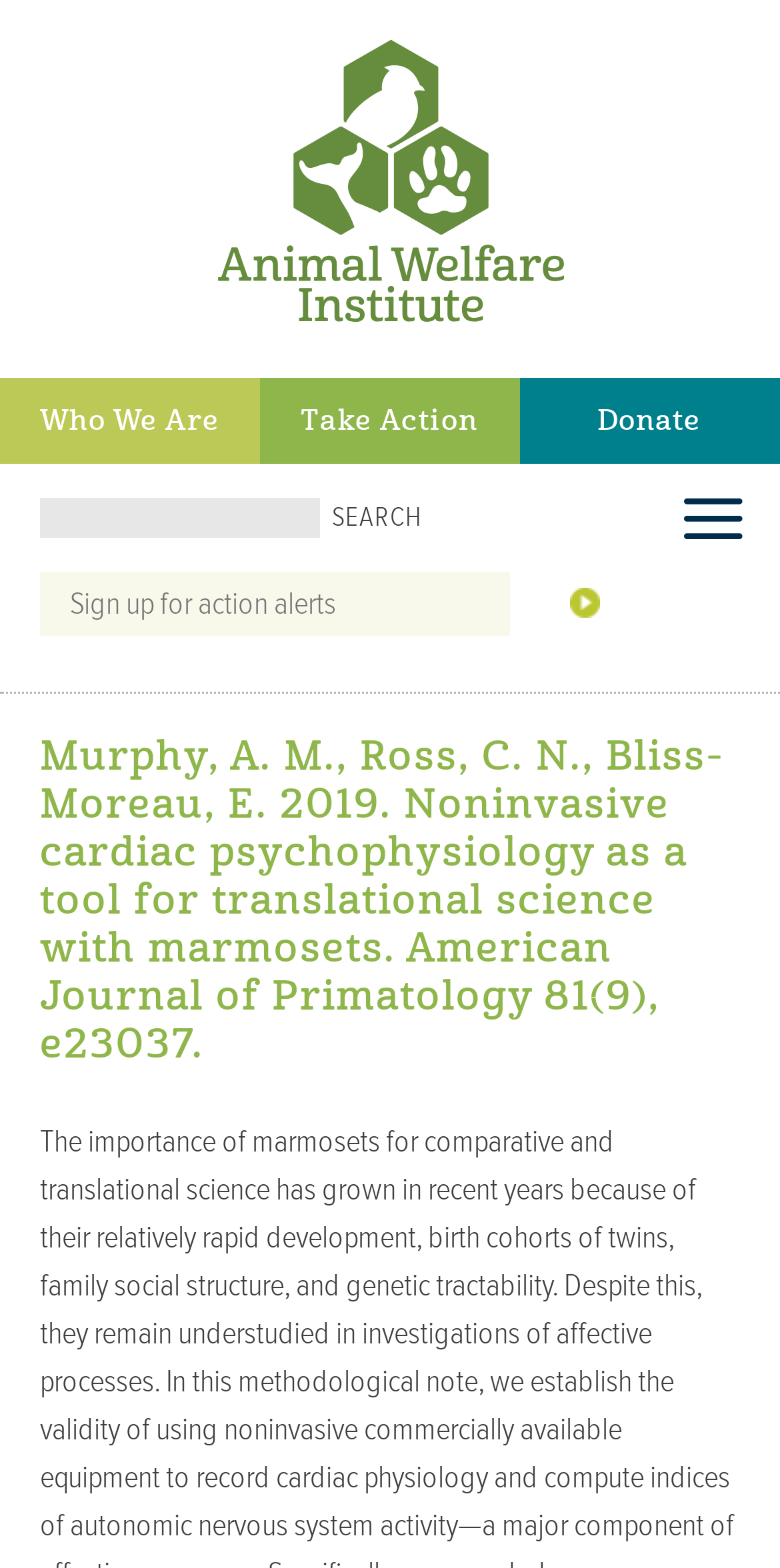Identify and extract the main heading of the webpage.

Murphy, A. M., Ross, C. N., Bliss‐Moreau, E. 2019. Noninvasive cardiac psychophysiology as a tool for translational science with marmosets. American Journal of Primatology 81(9), e23037.